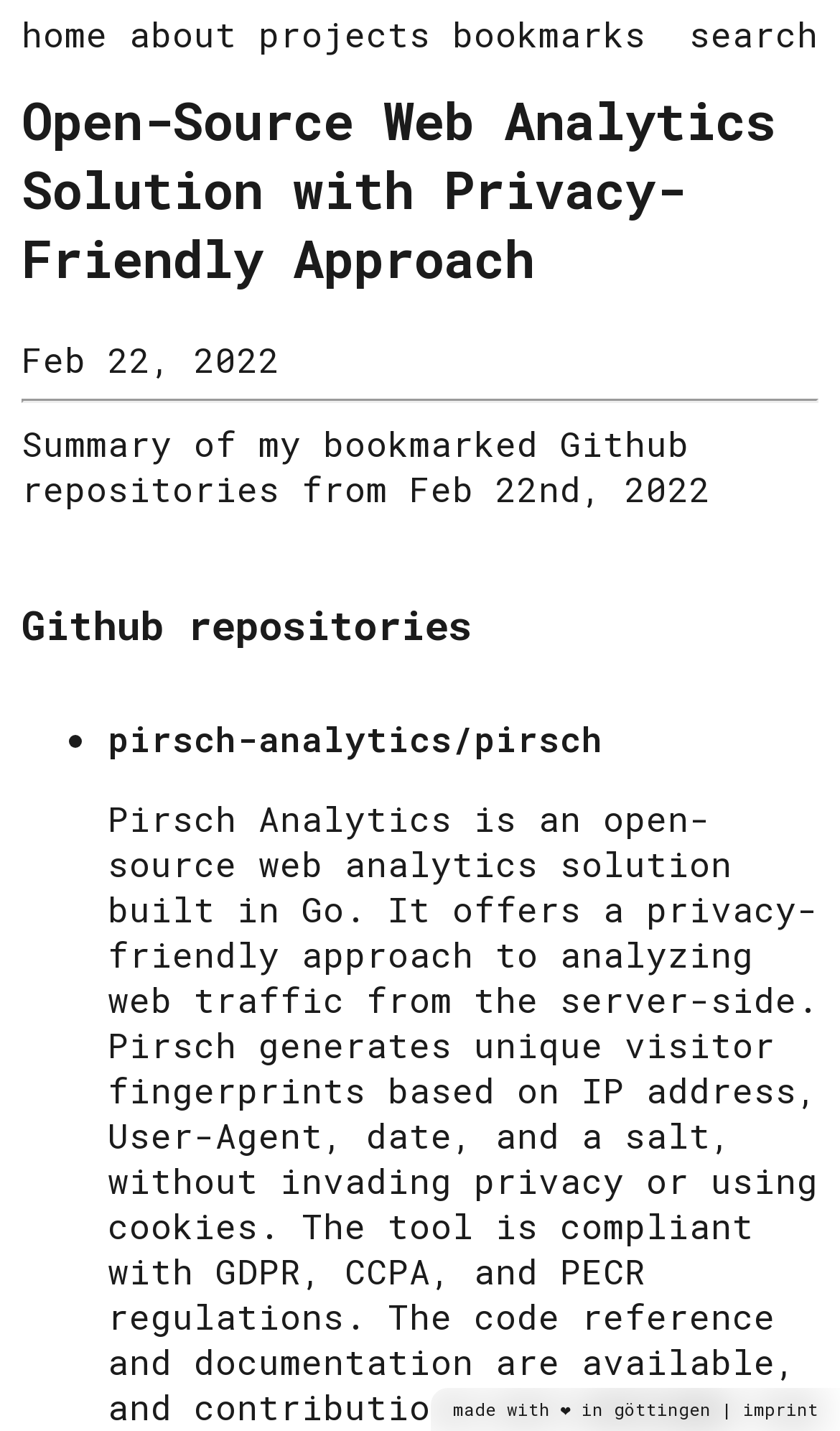Please give a short response to the question using one word or a phrase:
What is the date of the last update?

Feb 22, 2022